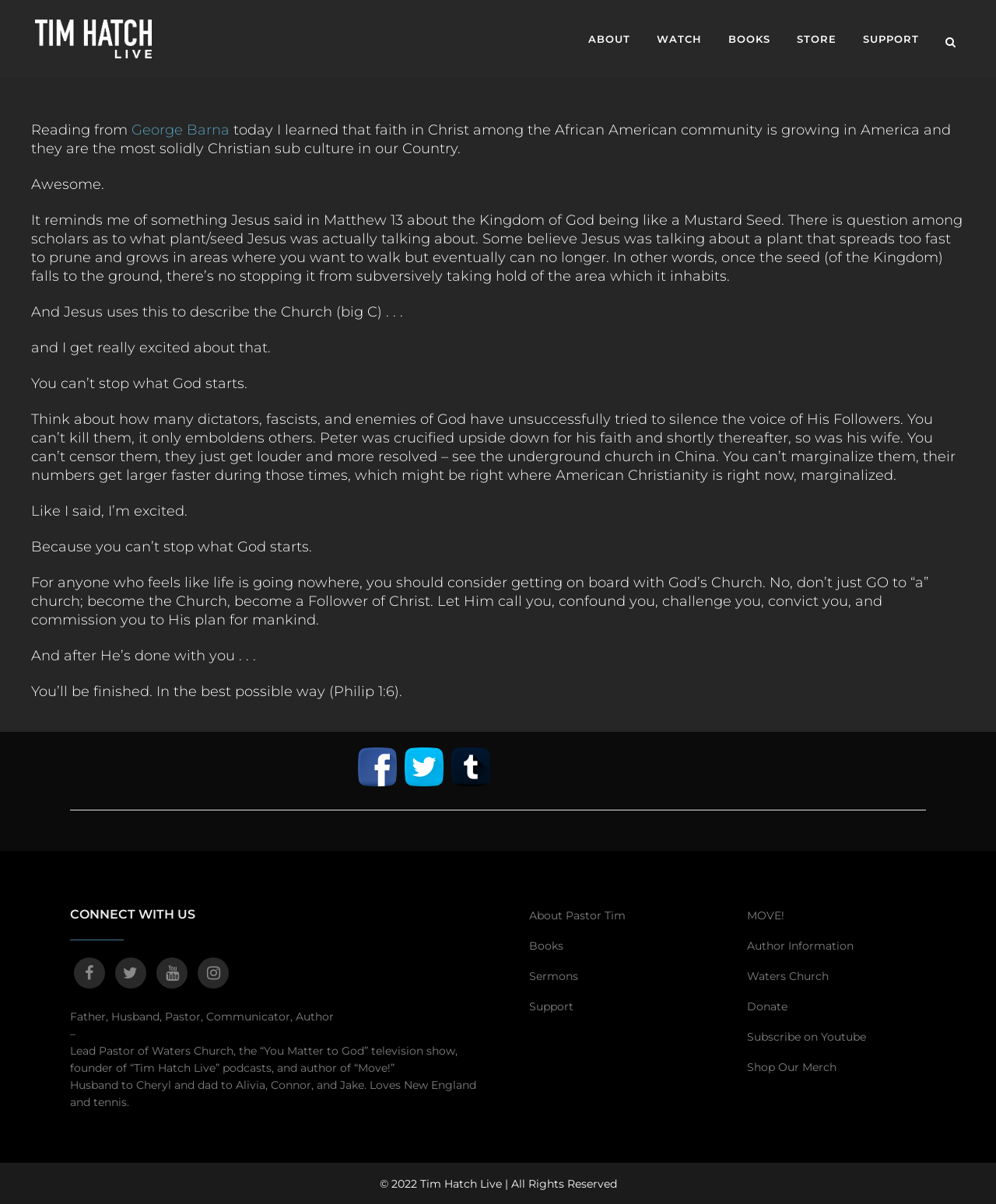Given the element description name="s" placeholder="Search", predict the bounding box coordinates for the UI element in the webpage screenshot. The format should be (top-left x, top-left y, bottom-right x, bottom-right y), and the values should be between 0 and 1.

[0.045, 0.01, 0.988, 0.023]